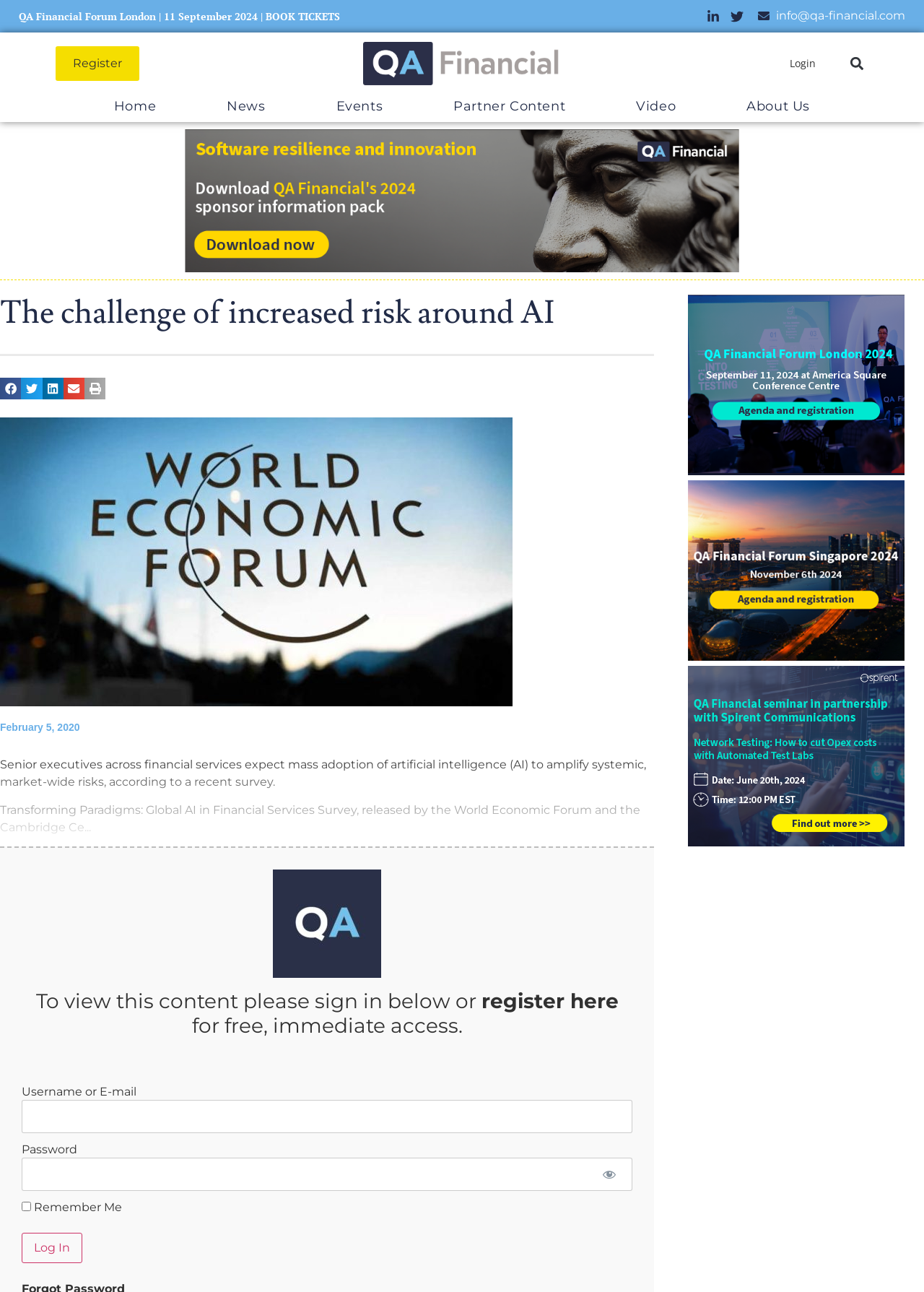Identify the bounding box coordinates of the clickable region to carry out the given instruction: "Click on the 'QA Financial Forum London | 11 September 2024 | BOOK TICKETS' link".

[0.02, 0.007, 0.368, 0.018]